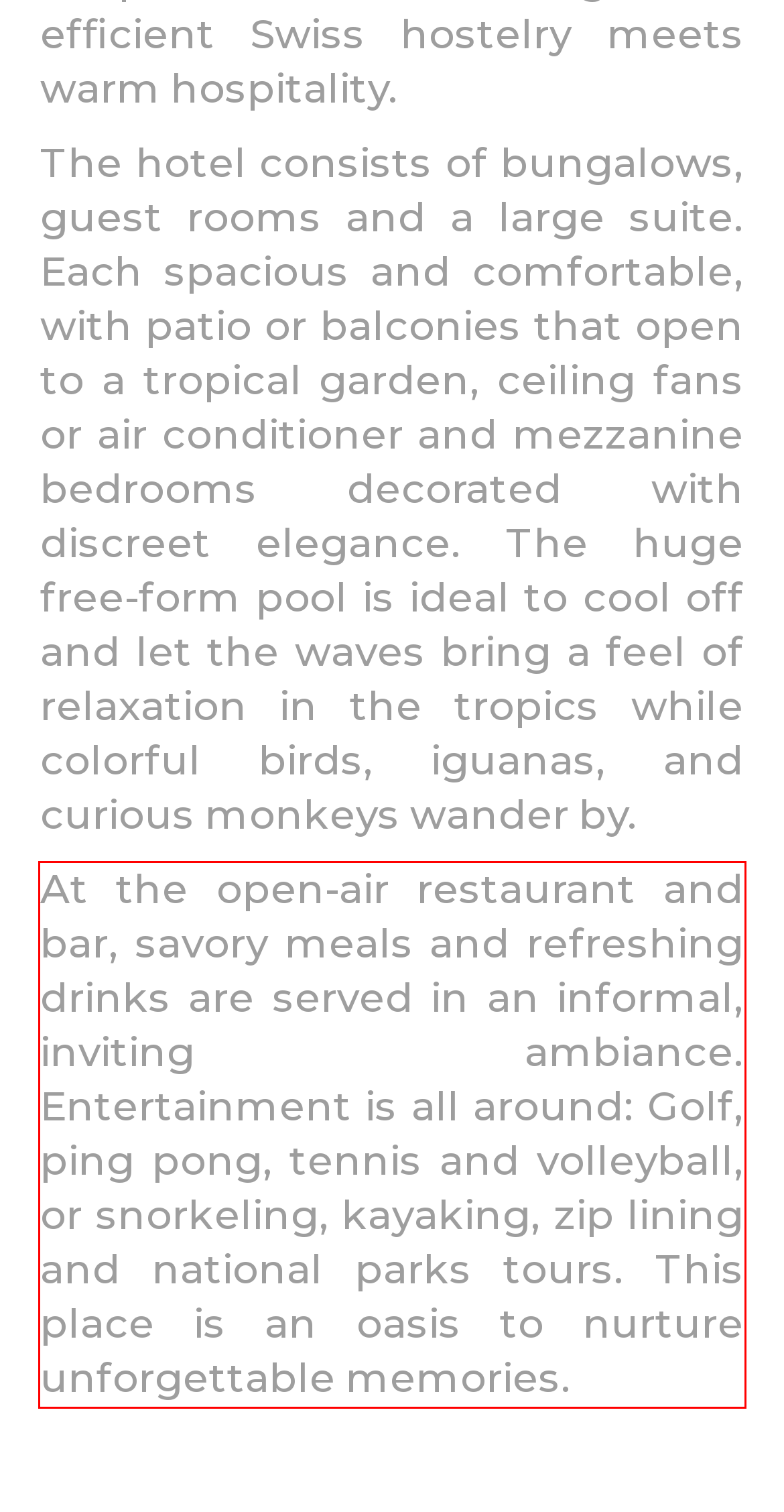Identify the text inside the red bounding box on the provided webpage screenshot by performing OCR.

At the open-air restaurant and bar, savory meals and refreshing drinks are served in an informal, inviting ambiance. Entertainment is all around: Golf, ping pong, tennis and volleyball, or snorkeling, kayaking, zip lining and national parks tours. This place is an oasis to nurture unforgettable memories.